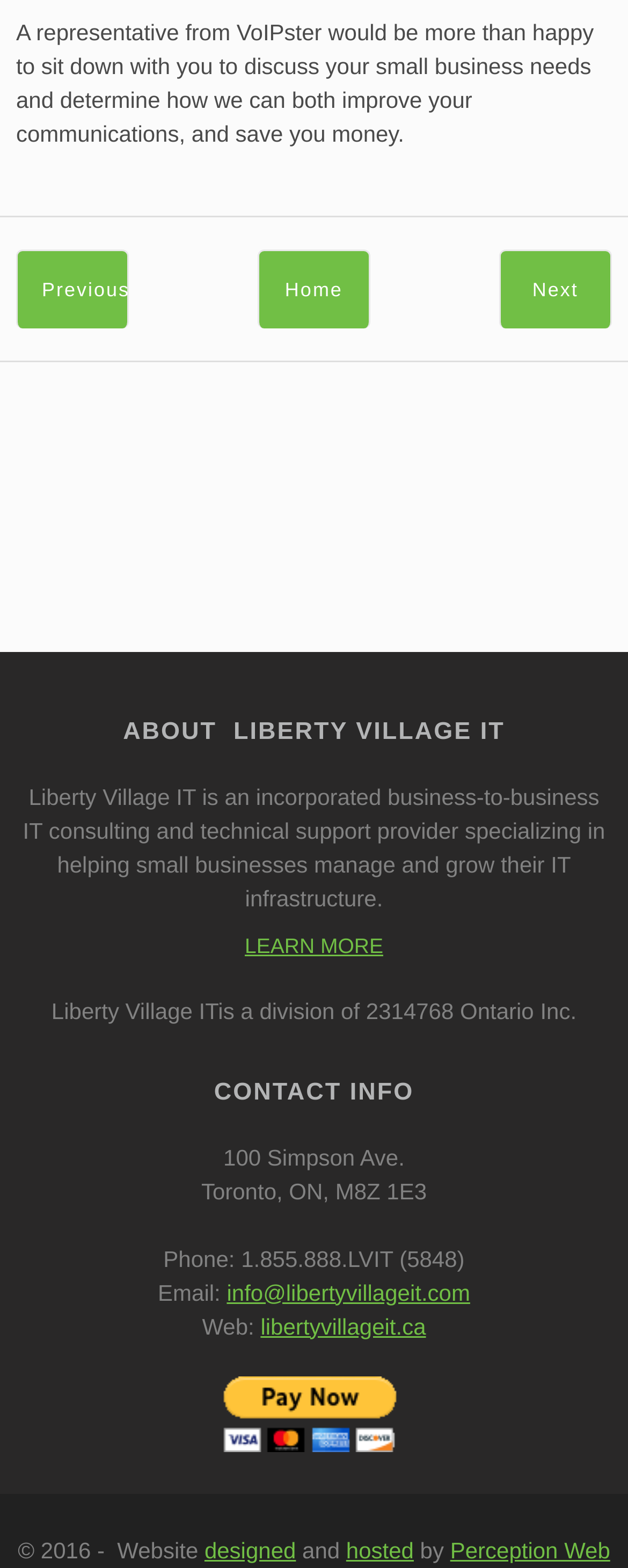What is the phone number of the company?
Identify the answer in the screenshot and reply with a single word or phrase.

1.855.888.LVIT (5848)